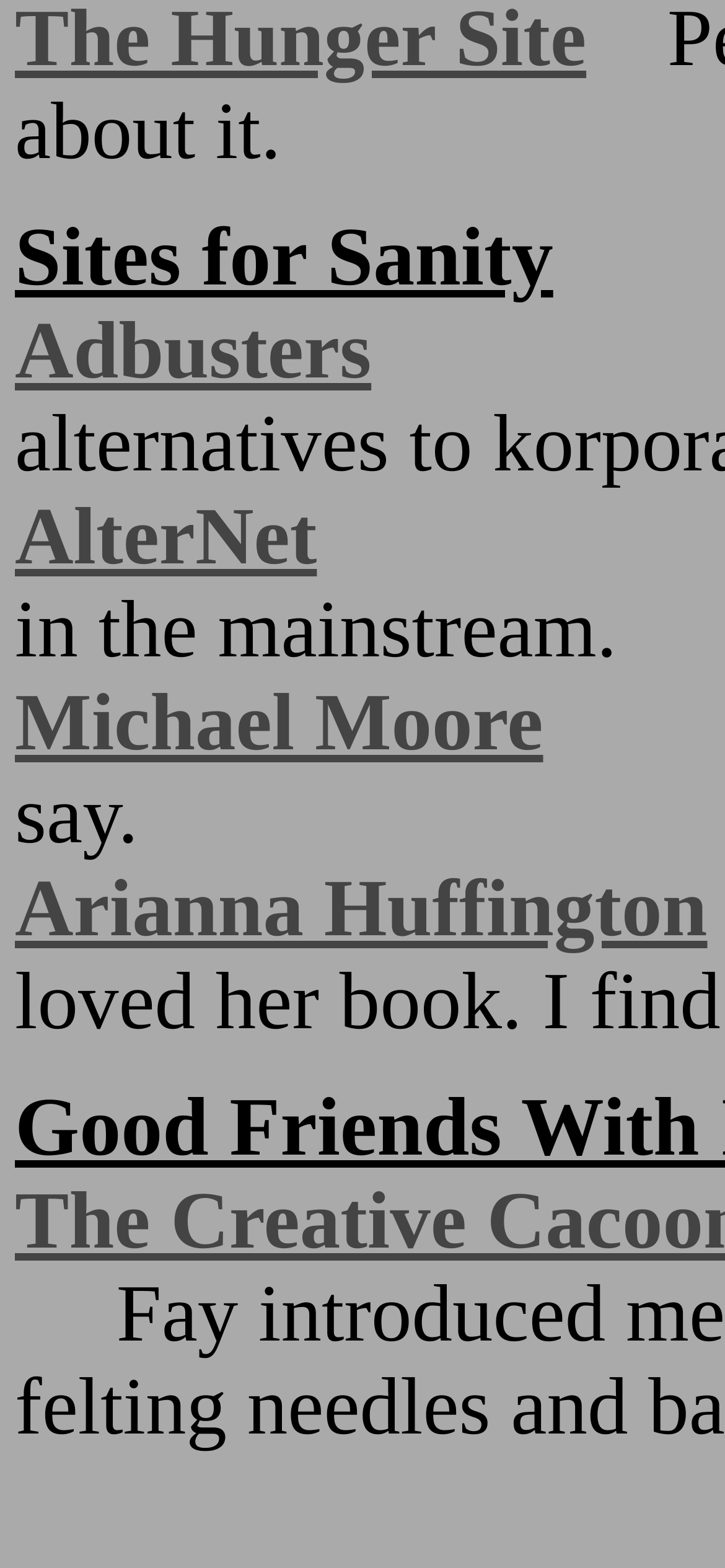Using the element description: "Arianna Huffington", determine the bounding box coordinates for the specified UI element. The coordinates should be four float numbers between 0 and 1, [left, top, right, bottom].

[0.021, 0.551, 0.976, 0.608]